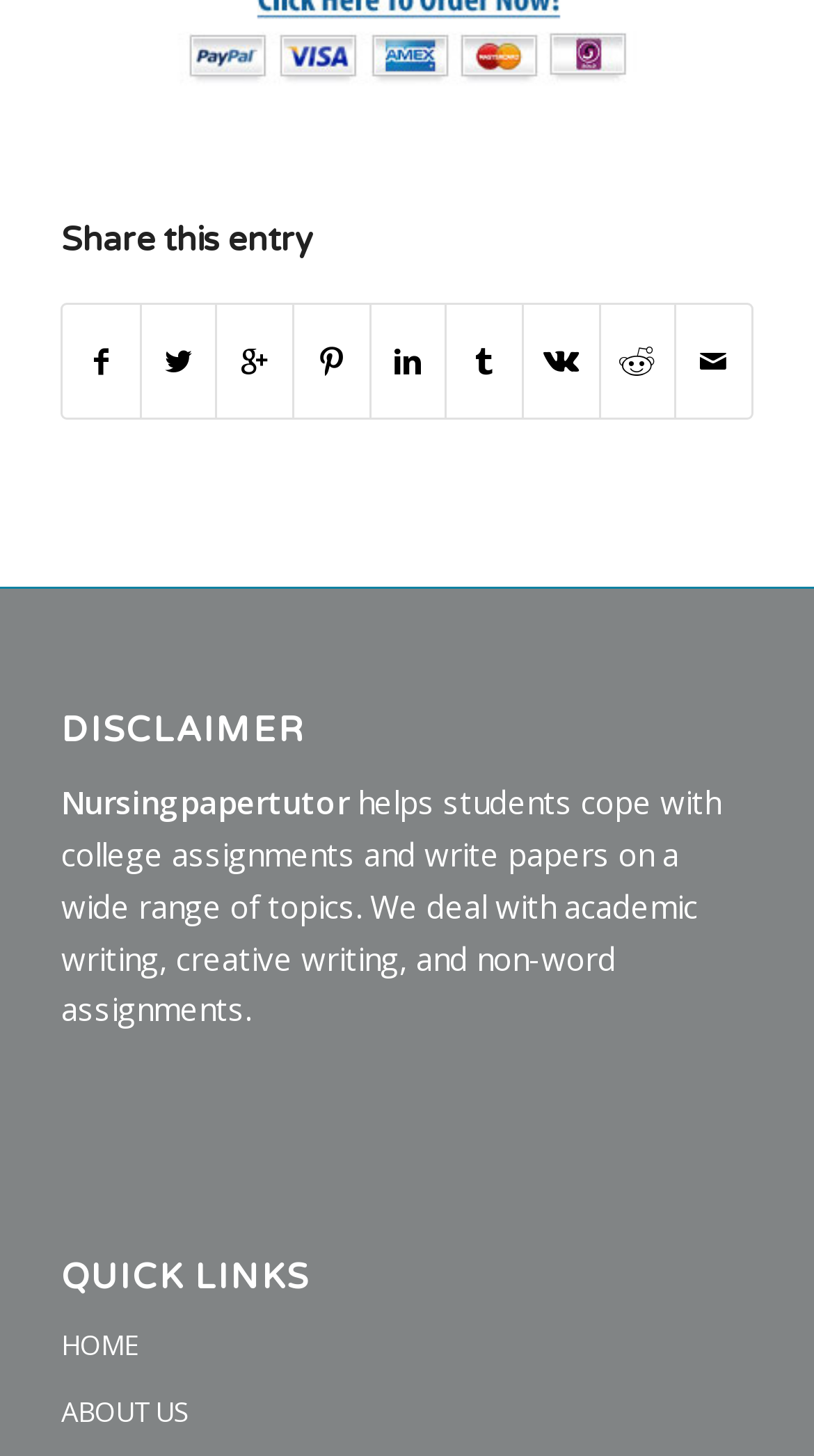Please find the bounding box coordinates in the format (top-left x, top-left y, bottom-right x, bottom-right y) for the given element description. Ensure the coordinates are floating point numbers between 0 and 1. Description: alt="Valor EMS Arkansas"

None